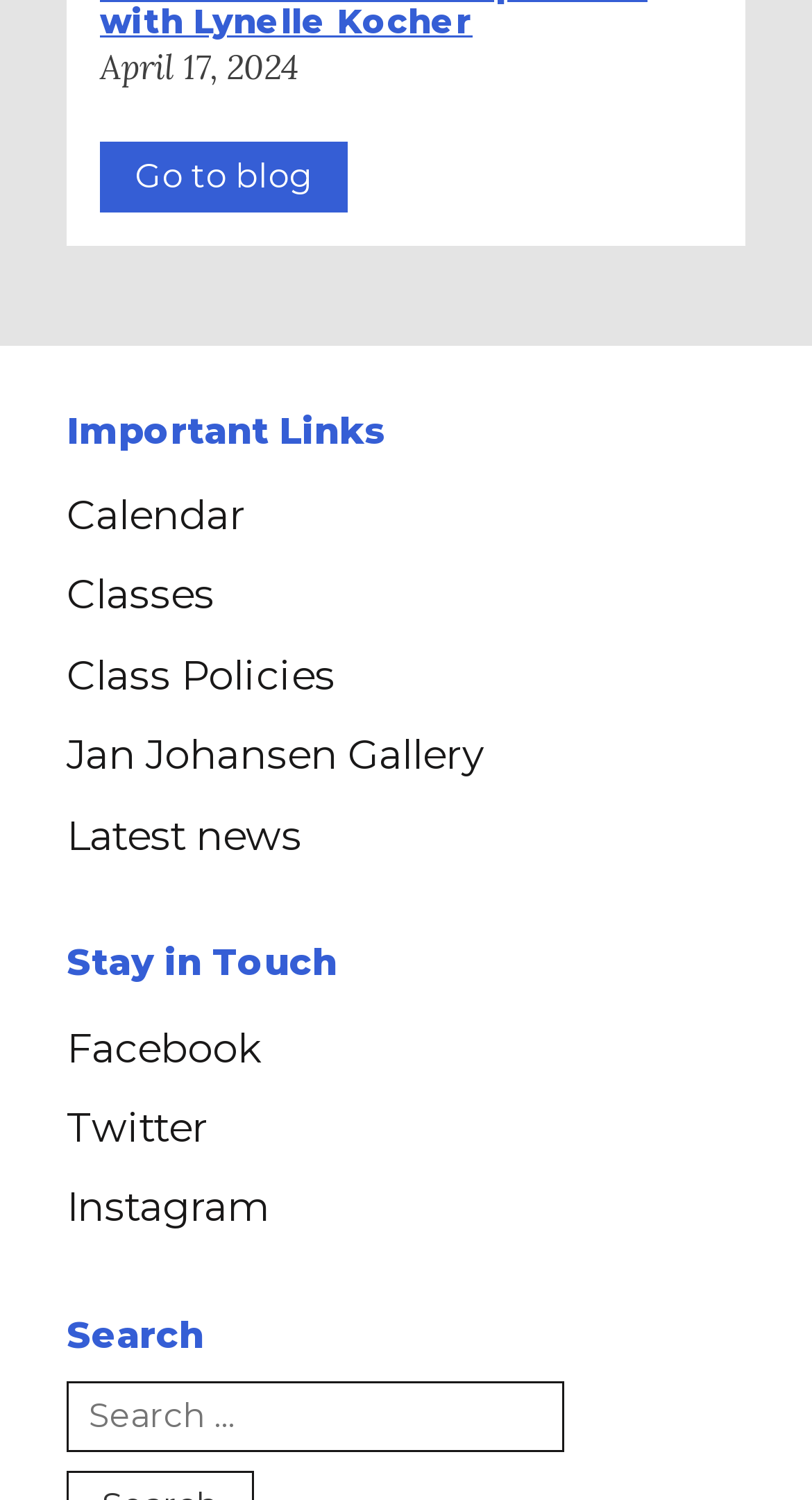Please locate the bounding box coordinates of the element that should be clicked to achieve the given instruction: "view January 2019".

None